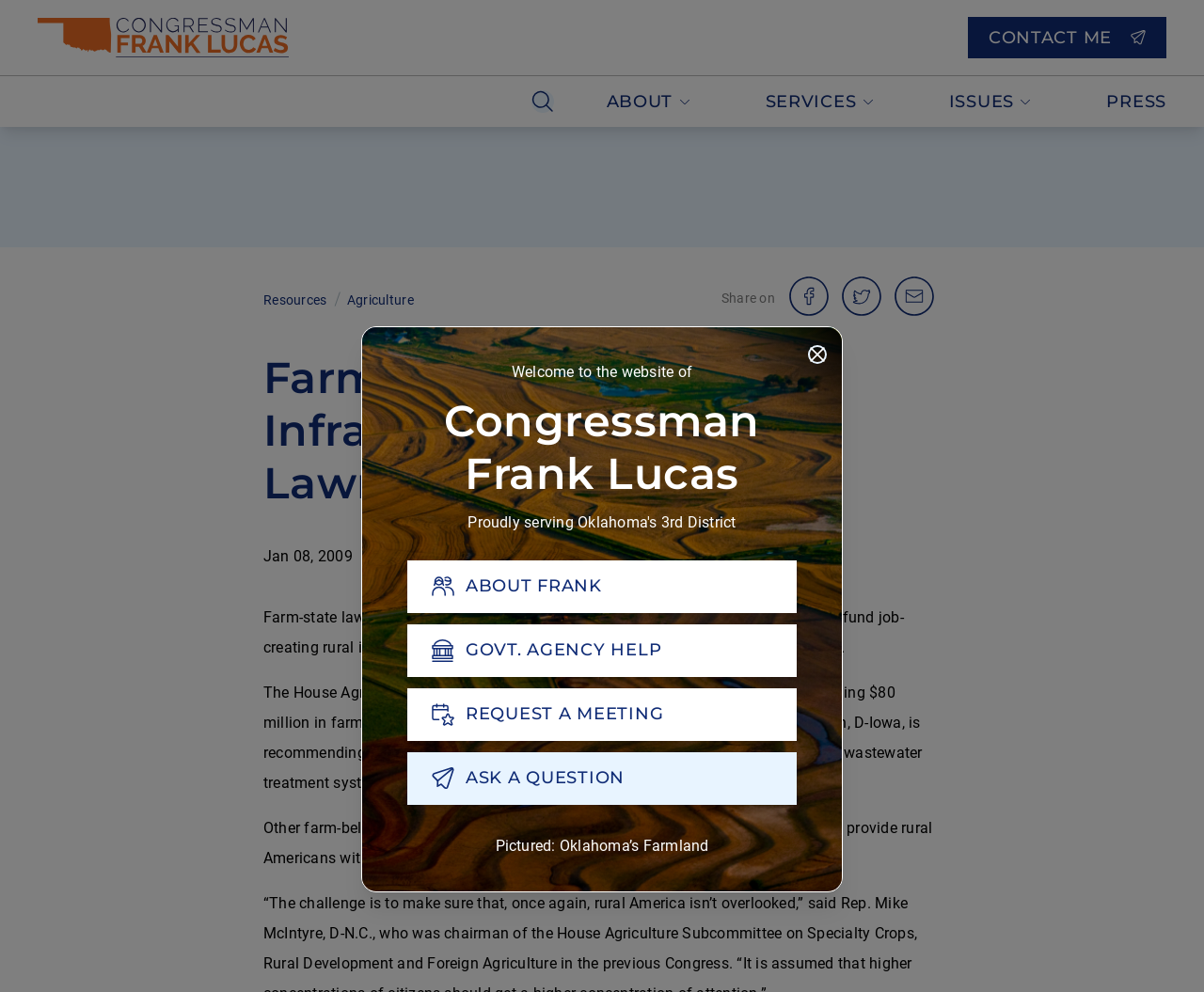Determine the bounding box coordinates of the region that needs to be clicked to achieve the task: "Click the 'Agriculture' link".

[0.302, 0.544, 0.402, 0.577]